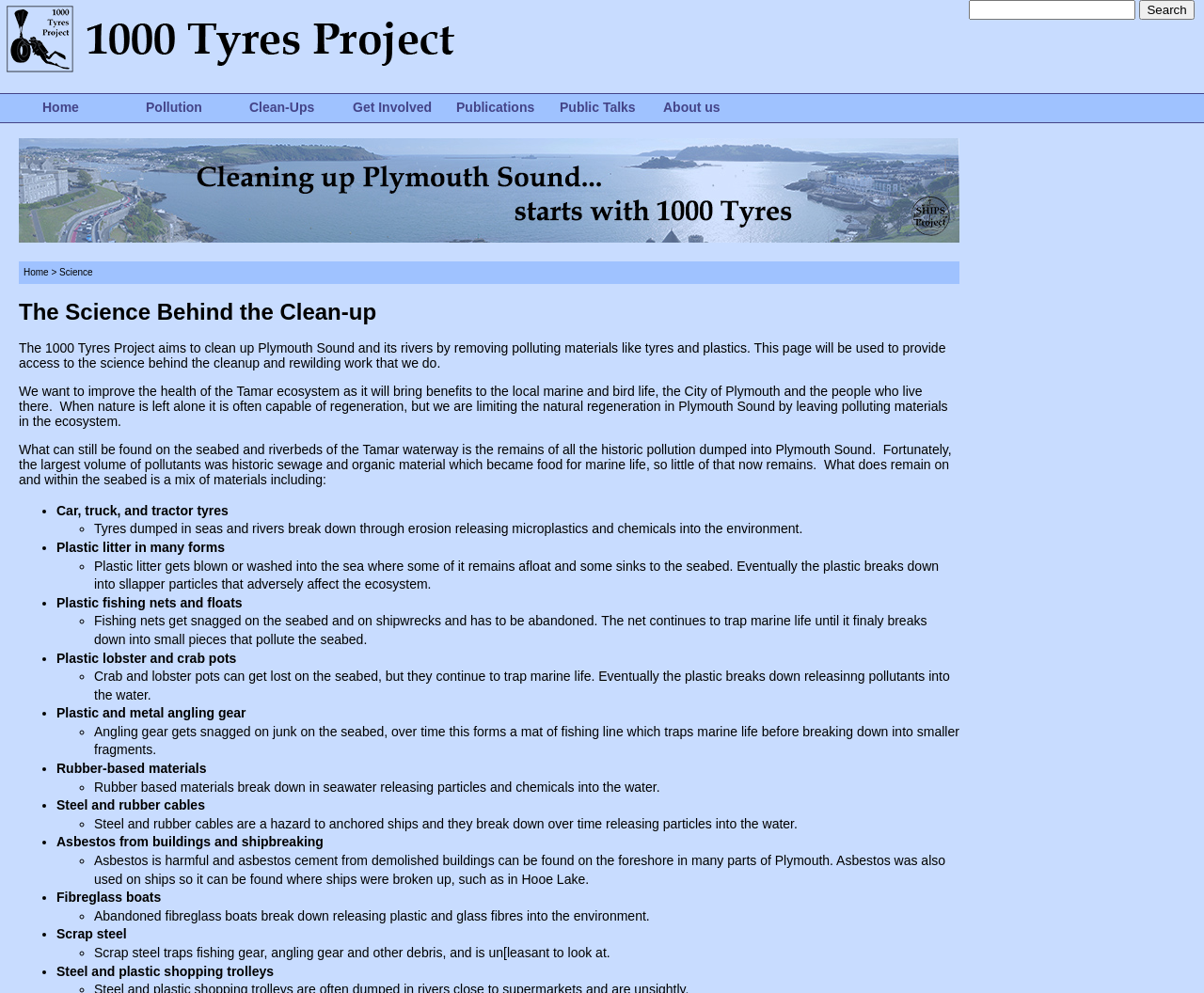Using the description "name="sa" value="Search"", locate and provide the bounding box of the UI element.

[0.946, 0.0, 0.992, 0.02]